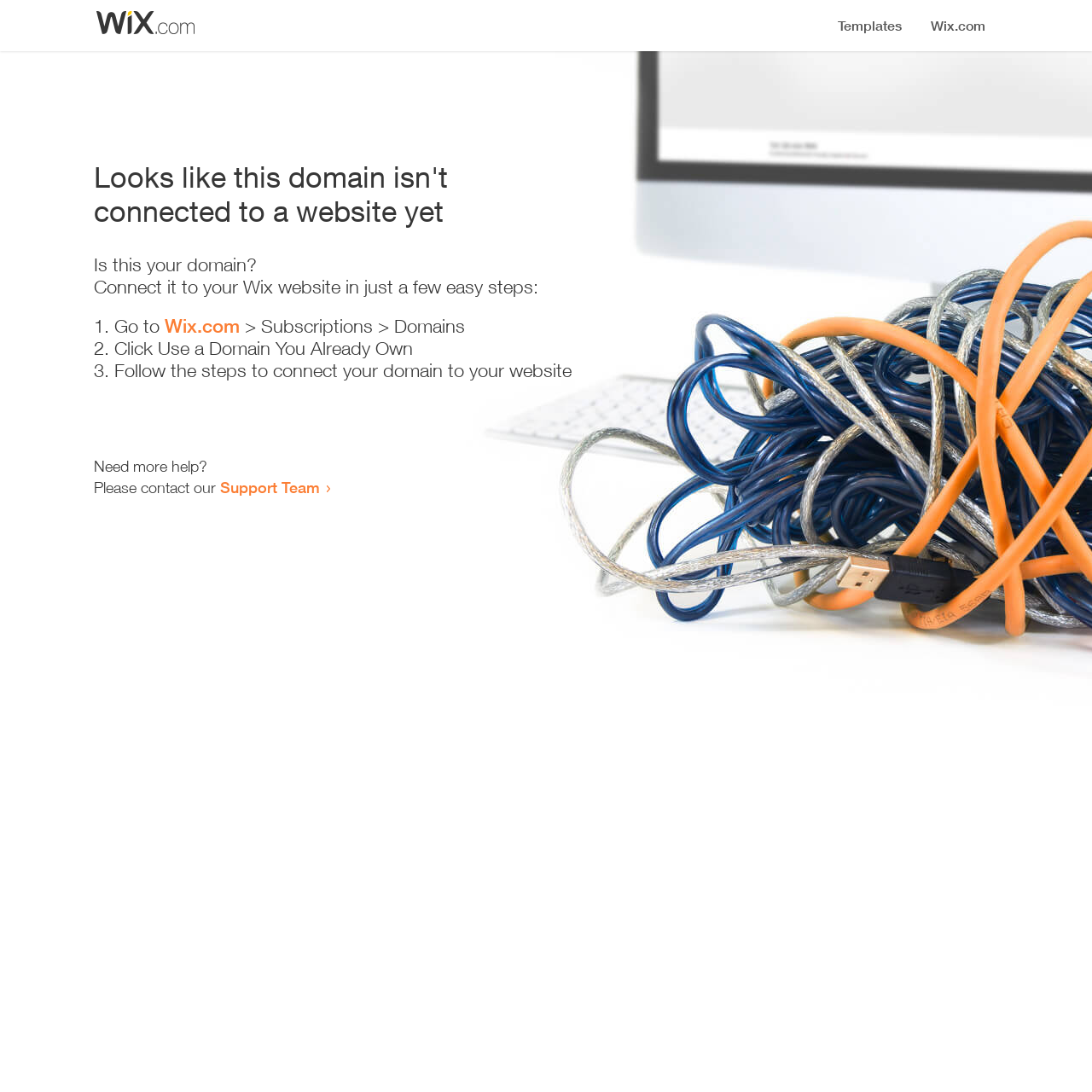Please answer the following question using a single word or phrase: What is the current status of the domain?

Not connected